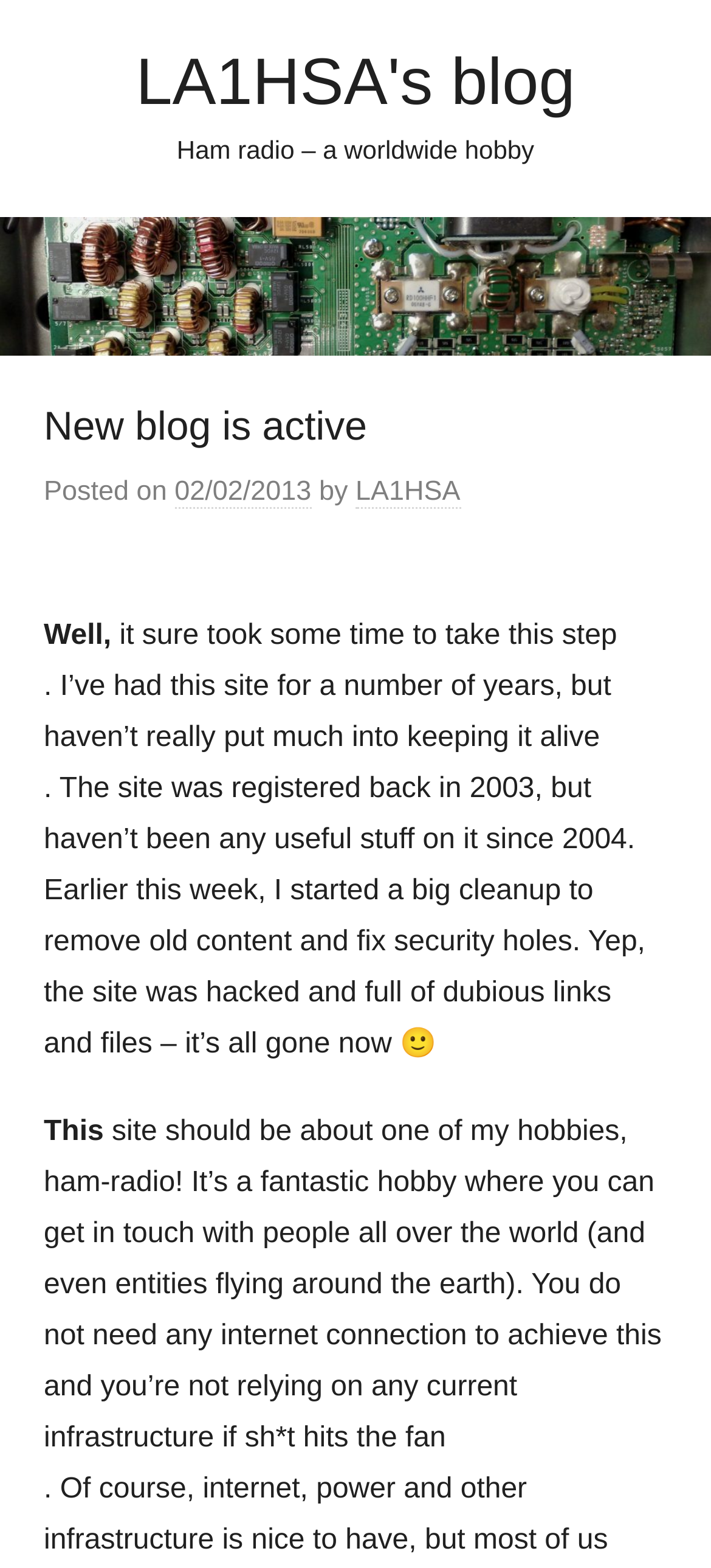Identify and generate the primary title of the webpage.

New blog is active